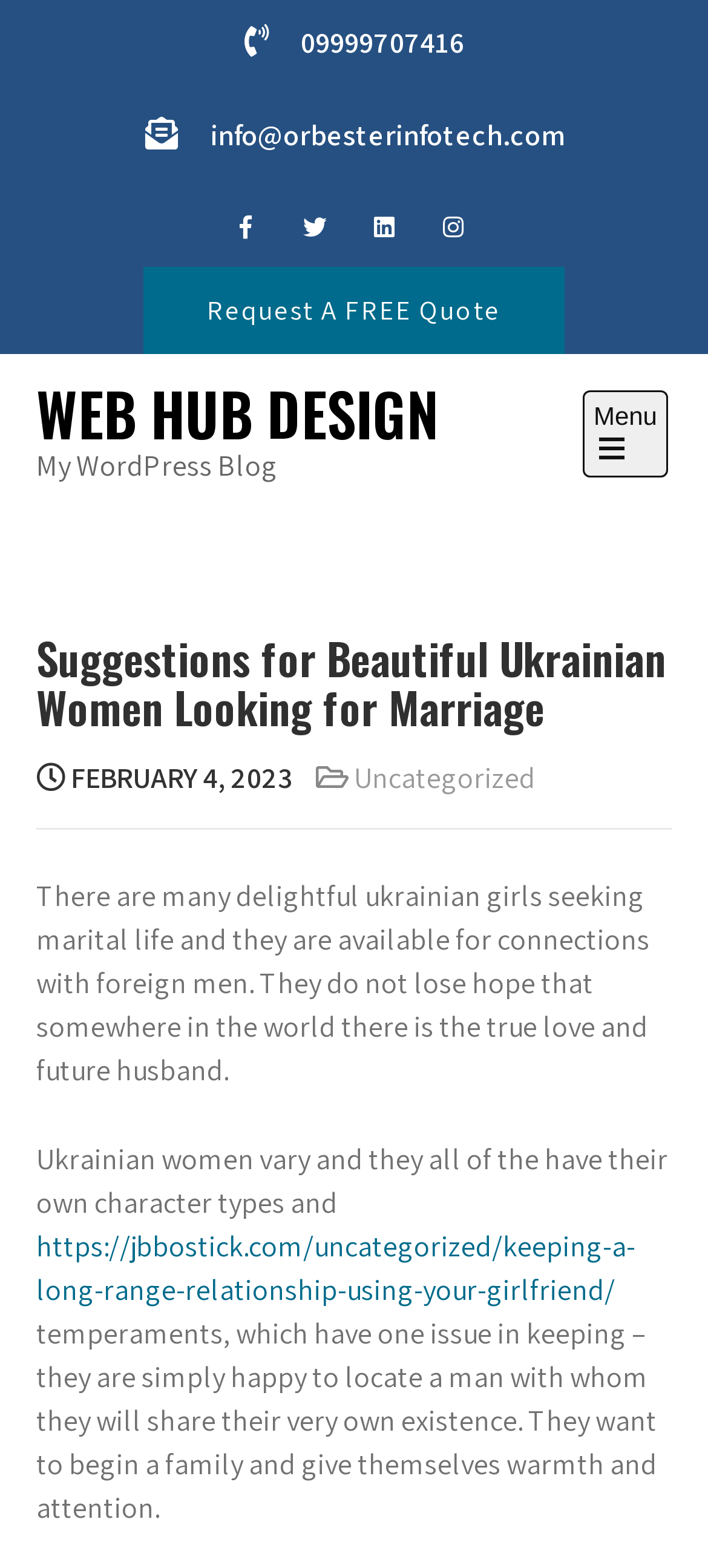Locate the bounding box of the UI element defined by this description: "Web HUB Design". The coordinates should be given as four float numbers between 0 and 1, formatted as [left, top, right, bottom].

[0.051, 0.236, 0.621, 0.291]